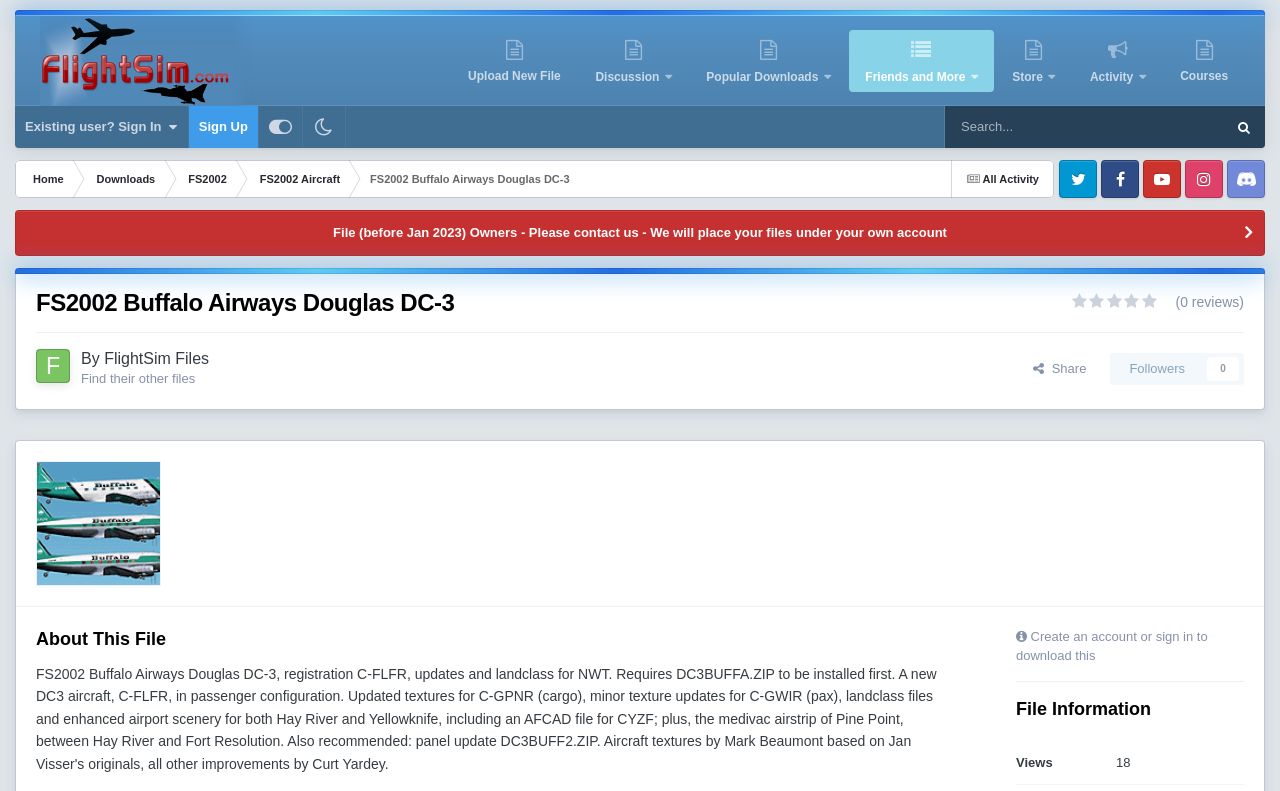Give a one-word or one-phrase response to the question: 
How many reviews does this file have?

0